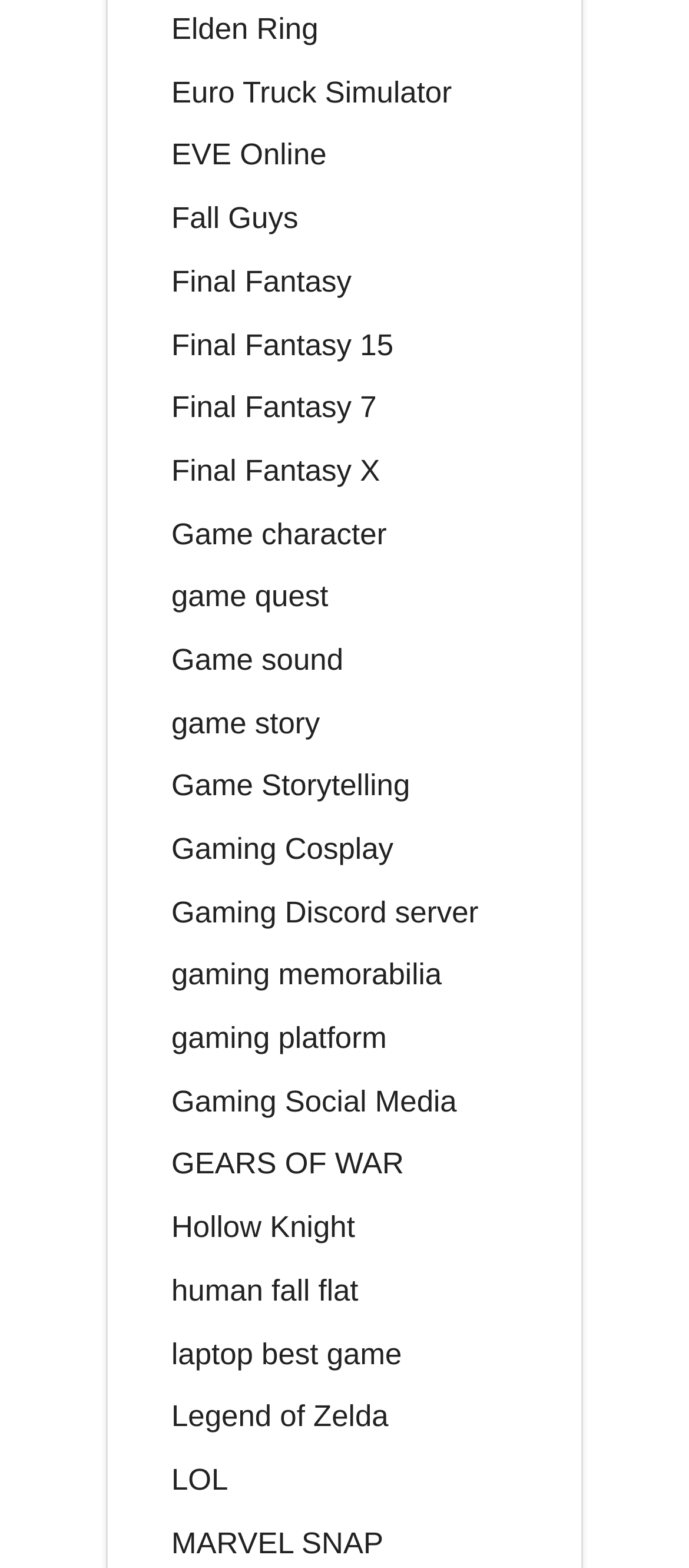What is the last game-related link on this page?
Please answer the question as detailed as possible.

I looked at the list of links on the page and found that the last one is MARVEL SNAP, which is a game-related link.